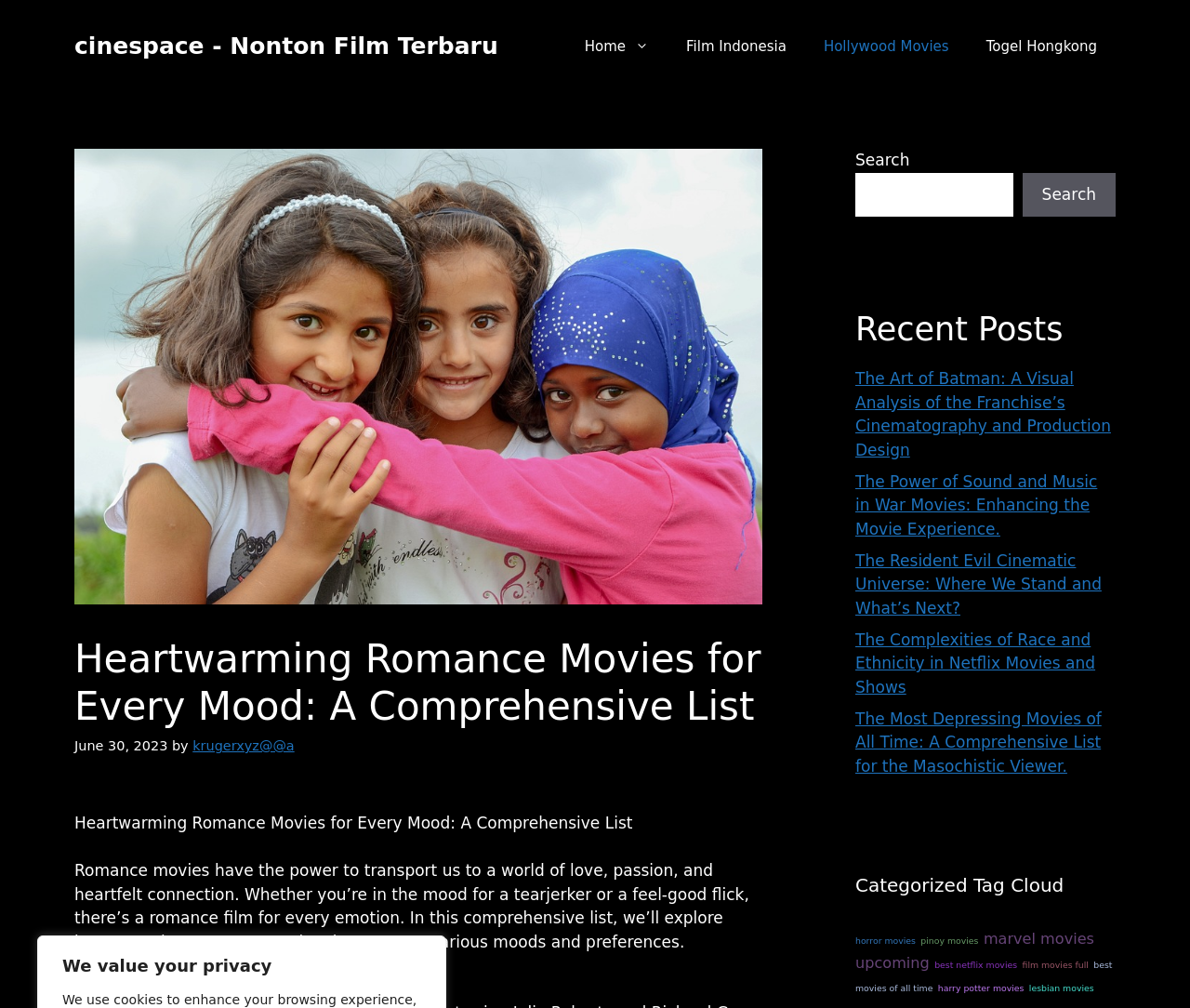What is the purpose of the search box?
Give a one-word or short phrase answer based on the image.

To search the website